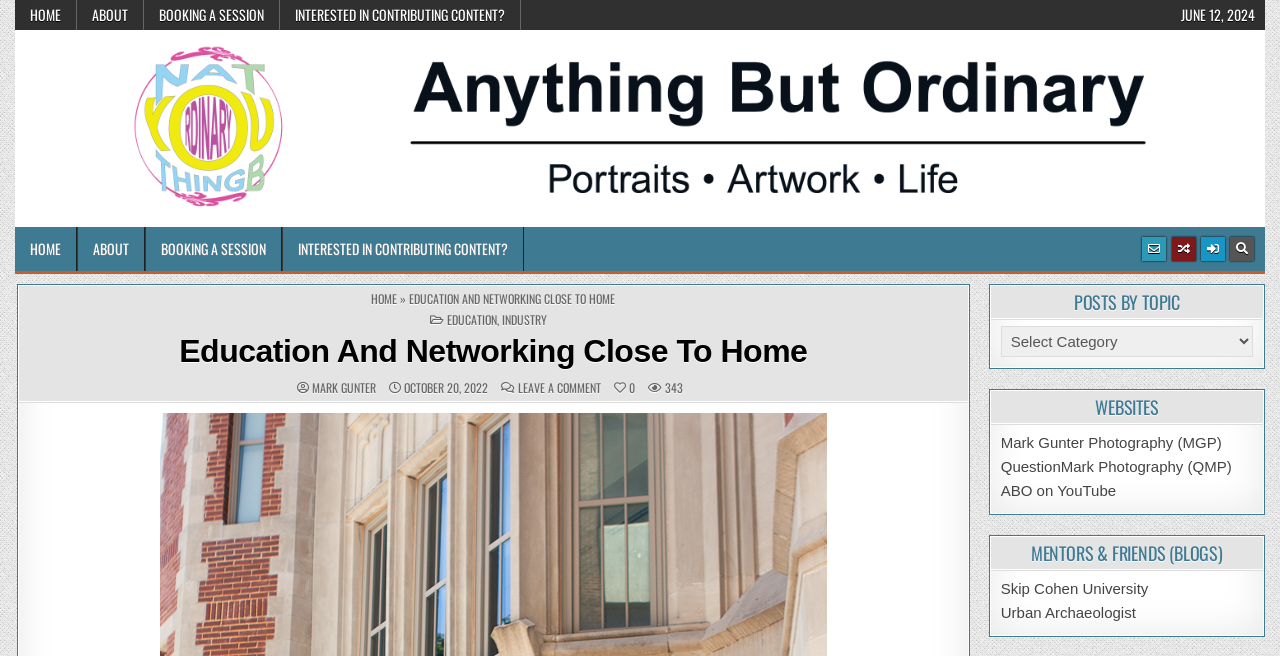Locate the bounding box coordinates of the UI element described by: "aria-label="Random Article Button"". Provide the coordinates as four float numbers between 0 and 1, formatted as [left, top, right, bottom].

[0.915, 0.362, 0.934, 0.398]